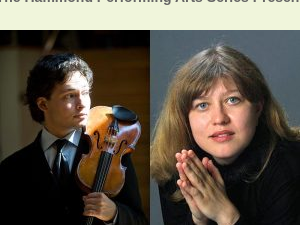Give an in-depth description of the image.

This captivating image features the talented violinist Yevgeny Kutik and the accomplished pianist Dina Vainshtein, who are set to perform at the Weston Library as part of the Hammond Performing Arts Series. The left side of the image showcases Kutik, holding his violin with an expressive look, embodying his passion for music. On the right, Vainshtein is depicted with a thoughtful pose, reflecting her deep connection to the piano and the art of collaboration. The performance will highlight works by renowned composers Stravinsky, Wieniawski, and Franck, promising an evening rich in musical excellence on February 14, 2016.